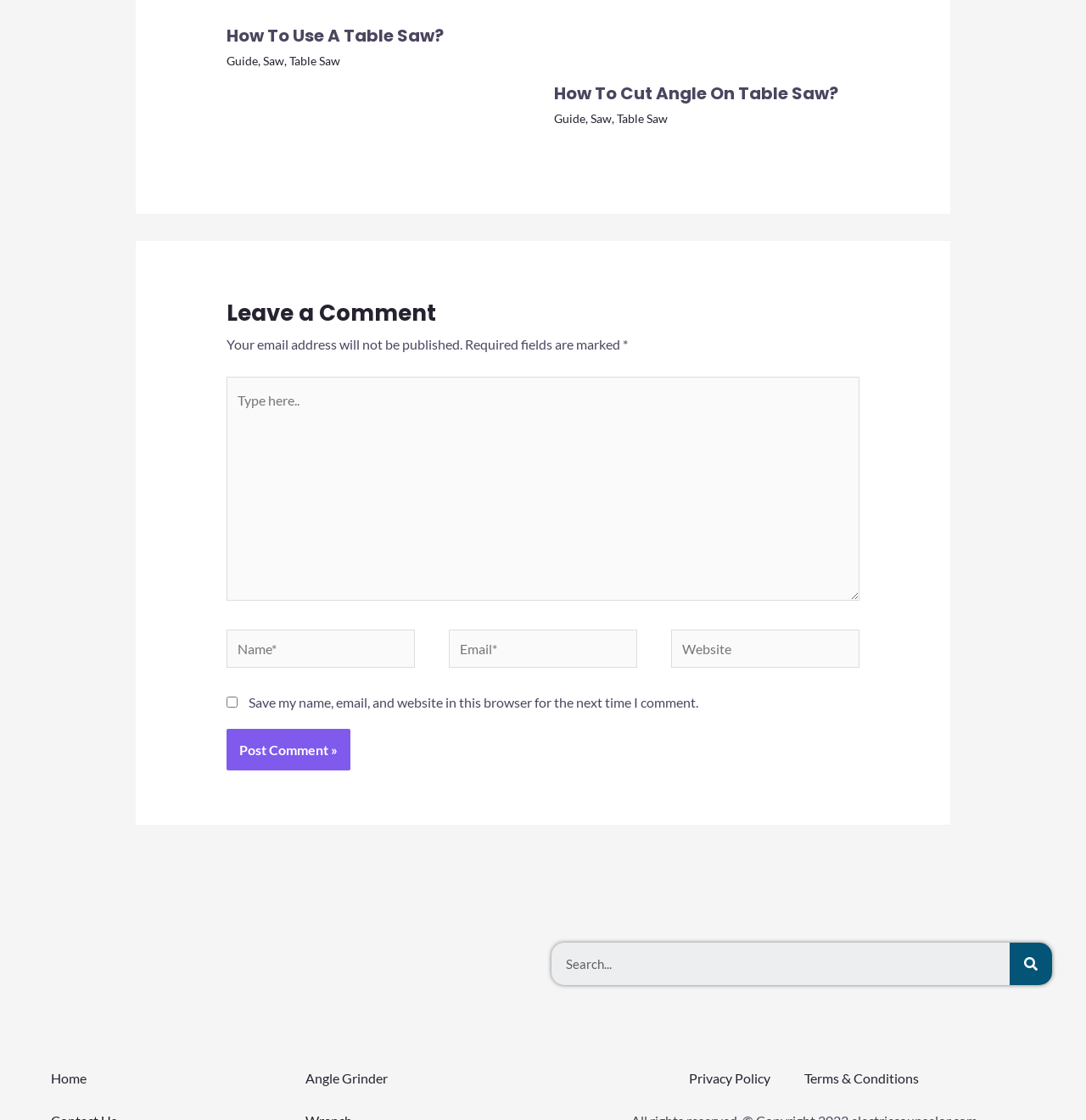Answer the question below using just one word or a short phrase: 
What is the purpose of the checkbox?

Save comment information